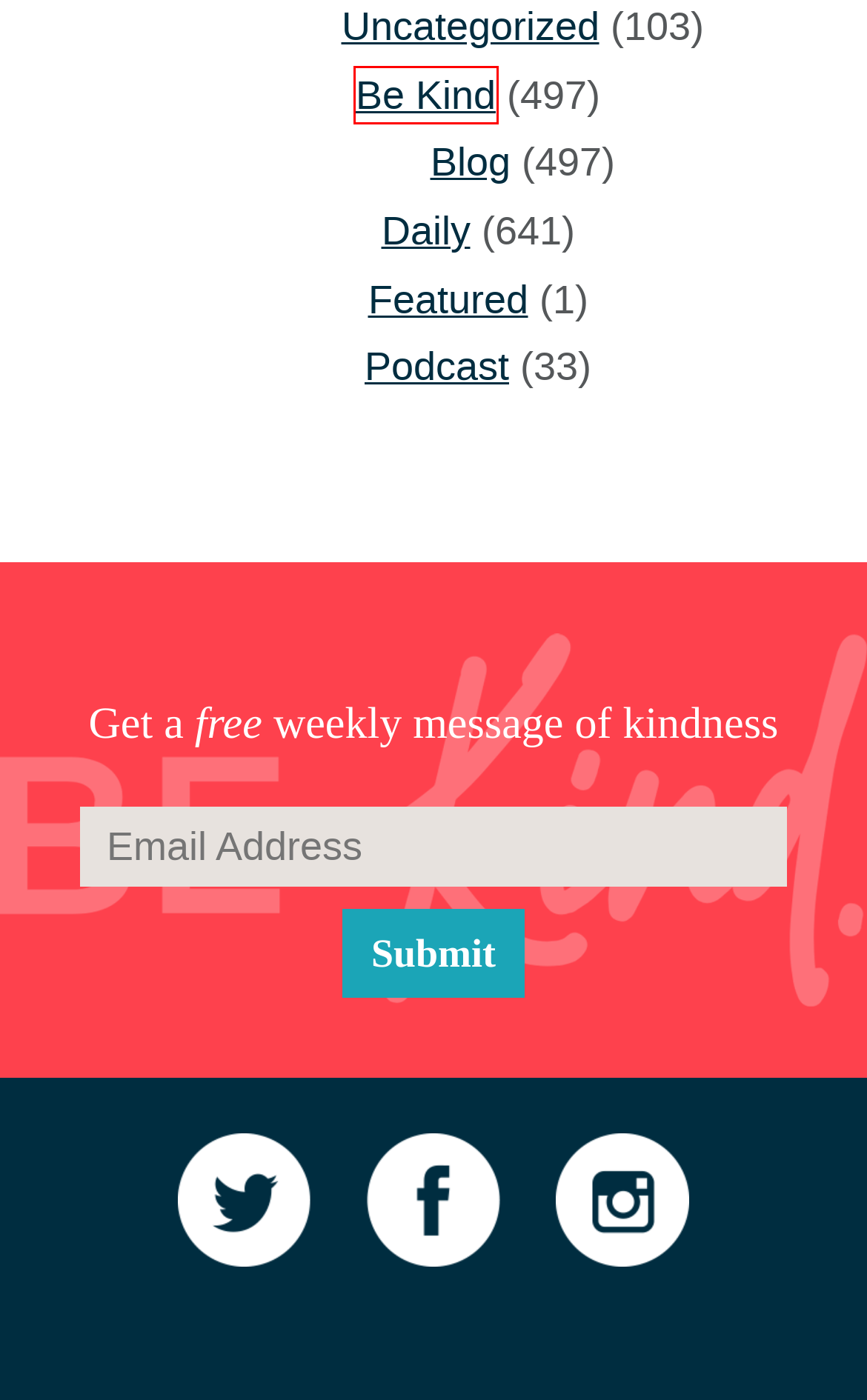Look at the screenshot of the webpage and find the element within the red bounding box. Choose the webpage description that best fits the new webpage that will appear after clicking the element. Here are the candidates:
A. Daily Archives - Nicole J. Phillips
B. Podcast Archives - Nicole J. Phillips
C. Blog Archives - Nicole J. Phillips
D. Featured Archives - Nicole J. Phillips
E. Uncategorized Archives - Nicole J. Phillips
F. Nicole's Books - Nicole J. Phillips
G. Be Kind Archives - Nicole J. Phillips
H. Be You Archives - Nicole J. Phillips

G